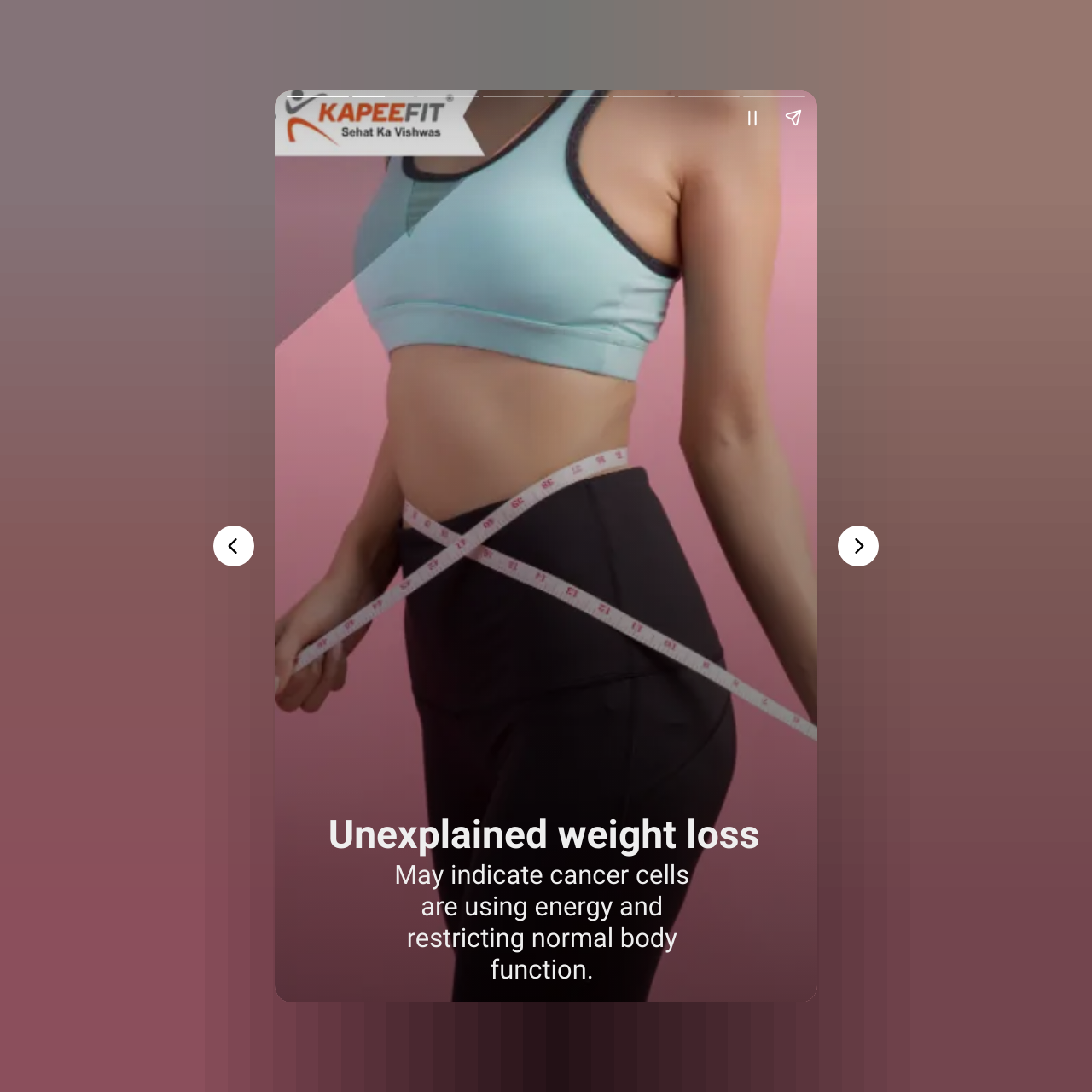Kindly respond to the following question with a single word or a brief phrase: 
What is the topic of the article?

Early warning signs of cancer